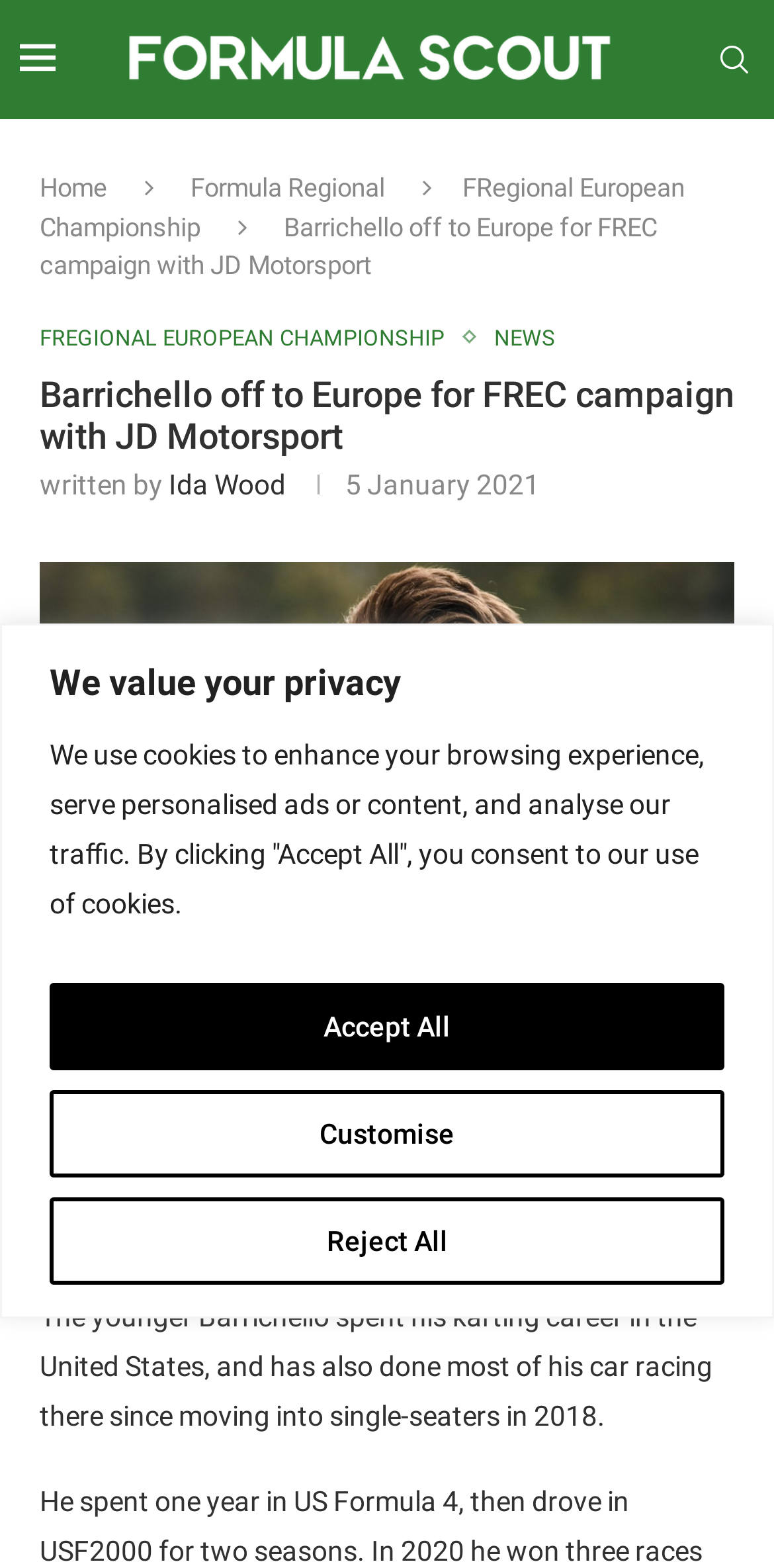What is the championship Eduardo Barrichello will participate in?
Please provide a single word or phrase based on the screenshot.

Formula Regional European Championship